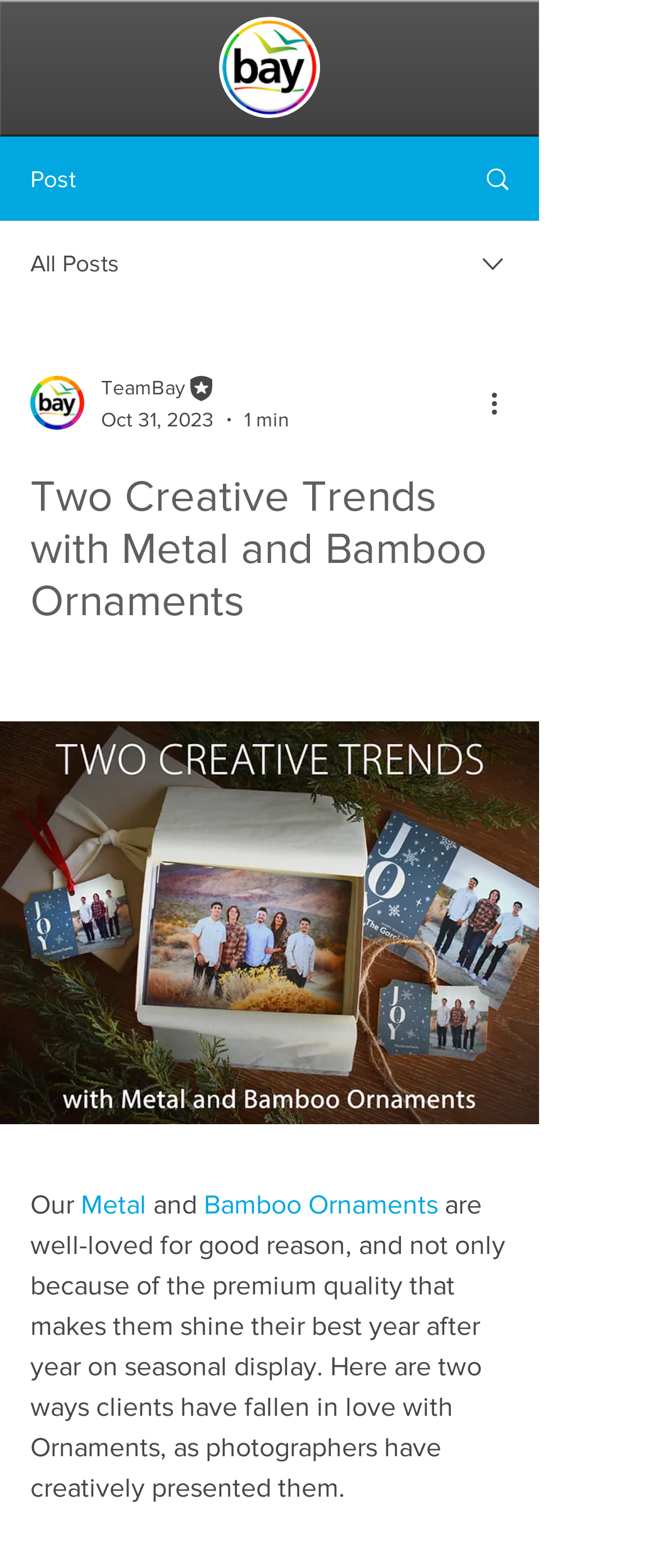Locate the bounding box coordinates of the area to click to fulfill this instruction: "Visit Bay Photo Logo". The bounding box should be presented as four float numbers between 0 and 1, in the order [left, top, right, bottom].

[0.333, 0.011, 0.487, 0.075]